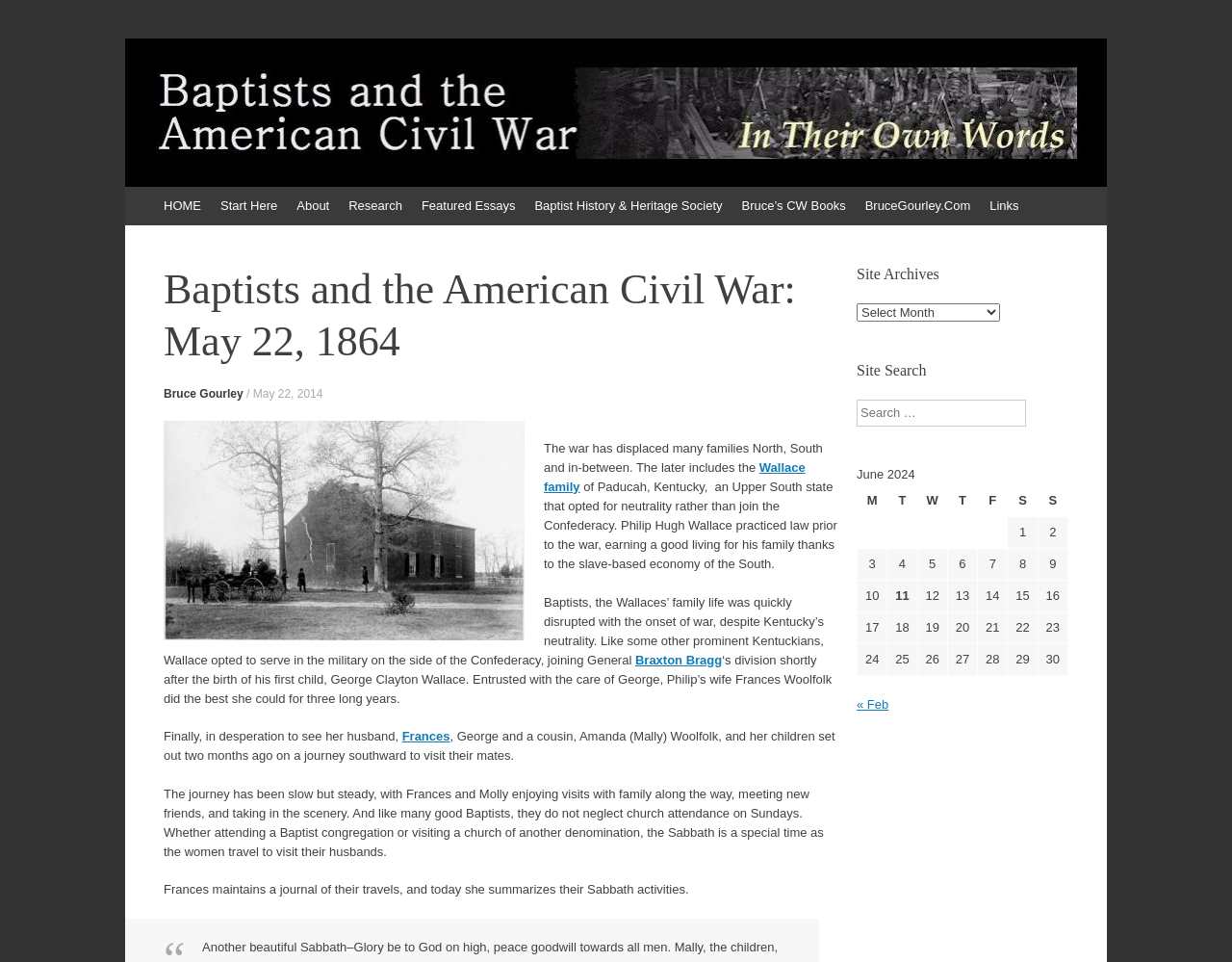Please answer the following query using a single word or phrase: 
Who is the author of the journal?

Frances